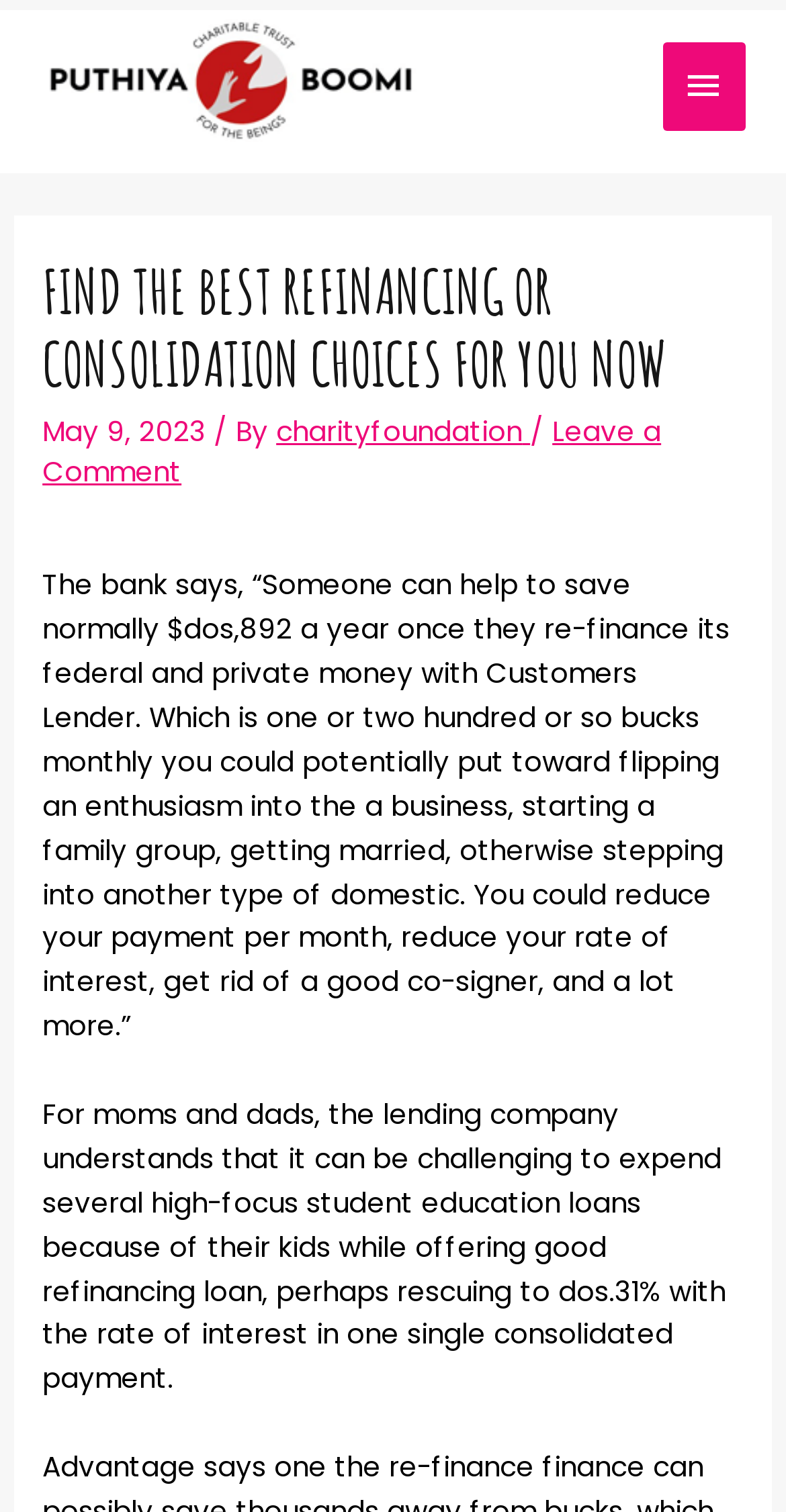Explain the webpage's design and content in an elaborate manner.

The webpage is about refinancing and consolidation choices, specifically highlighting the benefits of refinancing student loans. At the top left, there is a logo image and a link to "puthiyaboomi.com". On the top right, there is a main menu button with an icon. 

Below the logo, there is a header section that spans almost the entire width of the page. It contains a heading that matches the title of the webpage, followed by a date "May 9, 2023", an author "charityfoundation", and a link to "Leave a Comment". 

The main content of the webpage is divided into two paragraphs. The first paragraph explains how refinancing federal and private loans with Customers Lender can help save money, with a quote from the bank. The second paragraph targets parents, explaining how the lender offers refinancing loans that can help consolidate high-interest student loans into a single payment, potentially saving up to 2.31% in interest rate.